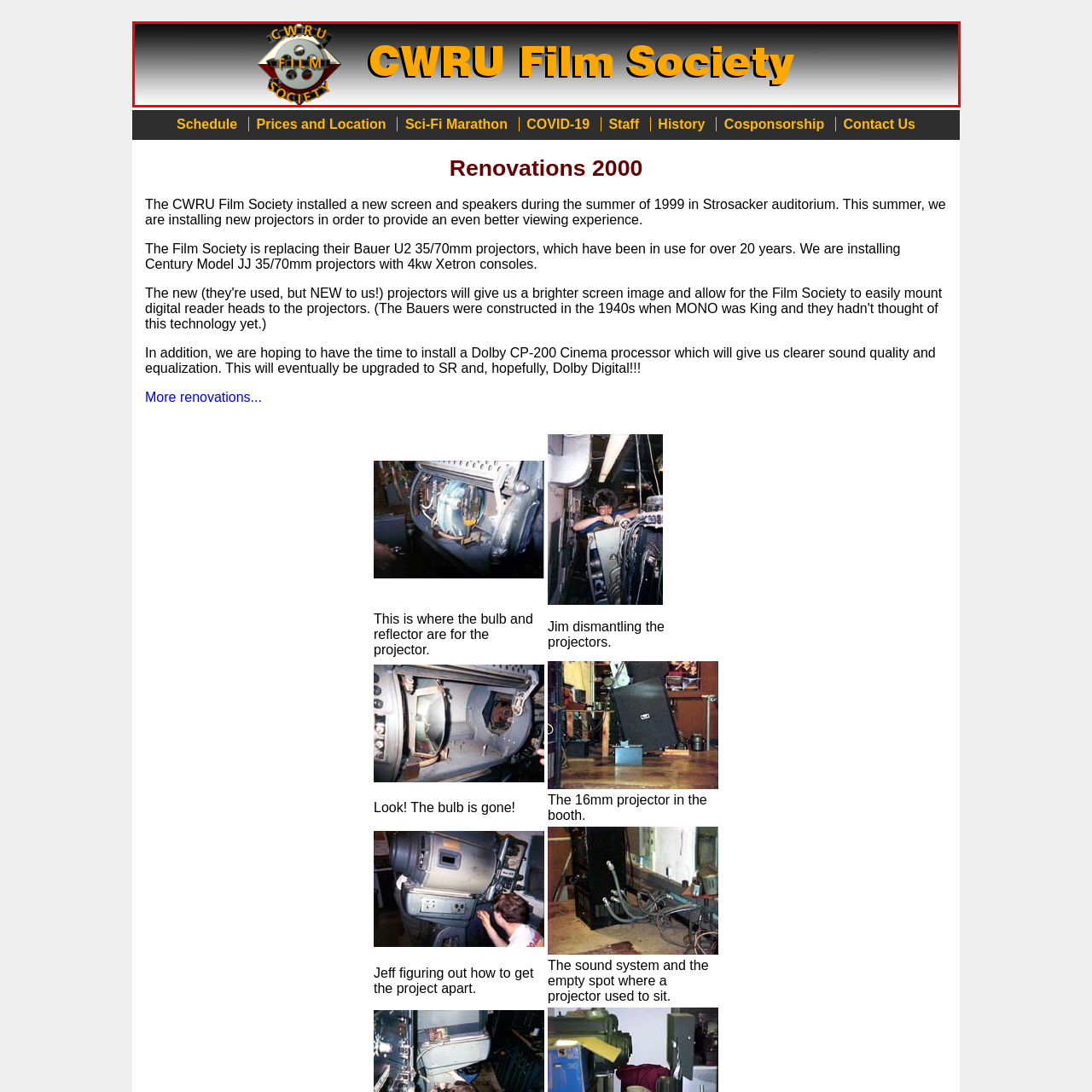Focus on the image confined within the red boundary and provide a single word or phrase in response to the question:
What is the theme of the graphic emblem?

Traditional film motifs